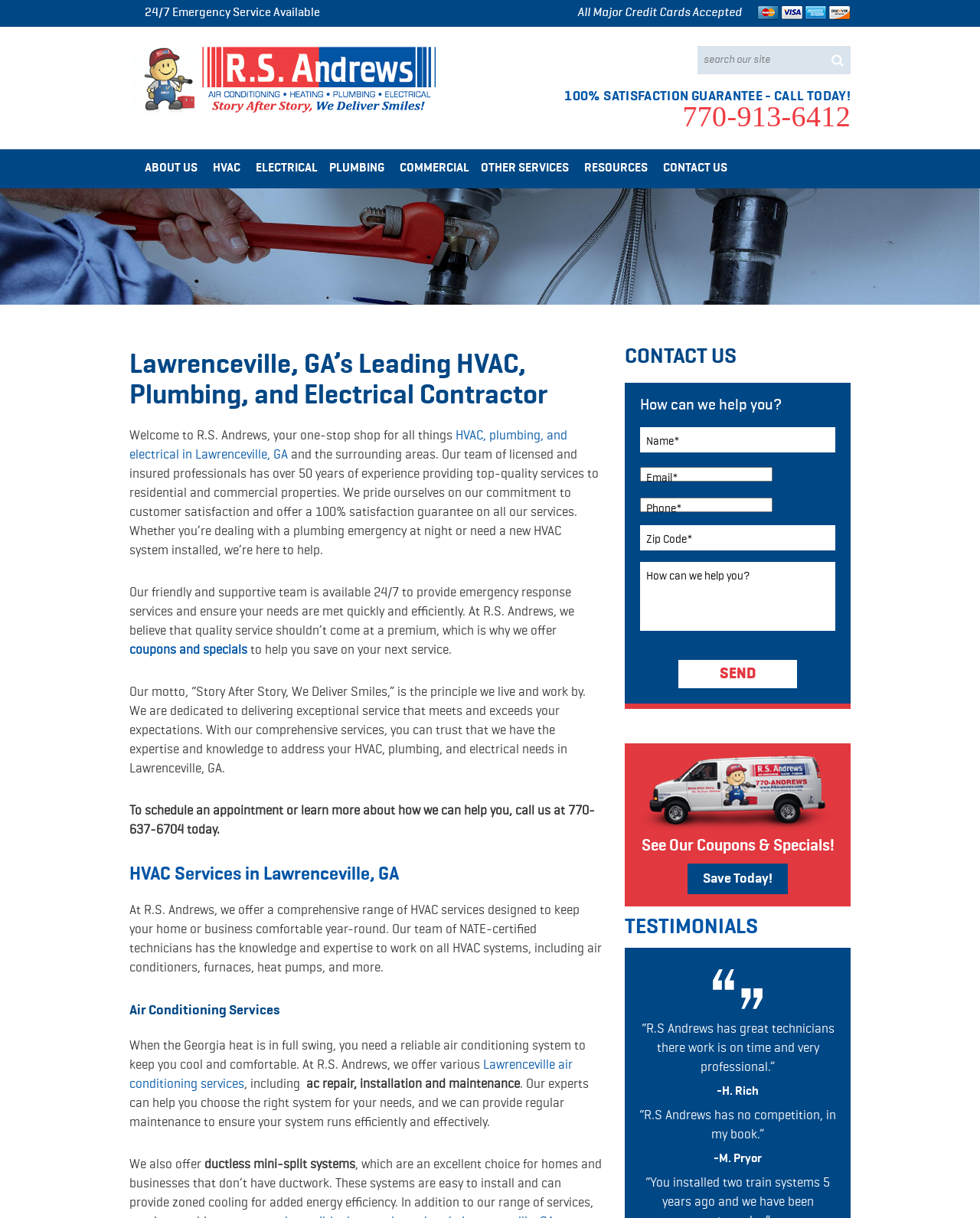What services are offered by R.S. Andrews?
Craft a detailed and extensive response to the question.

The services offered by R.S. Andrews can be found in the 'Lawrenceville, GA’s Leading HVAC, Plumbing, and Electrical Contractor' section, which mentions that they are a one-stop shop for all things HVAC, plumbing, and electrical.